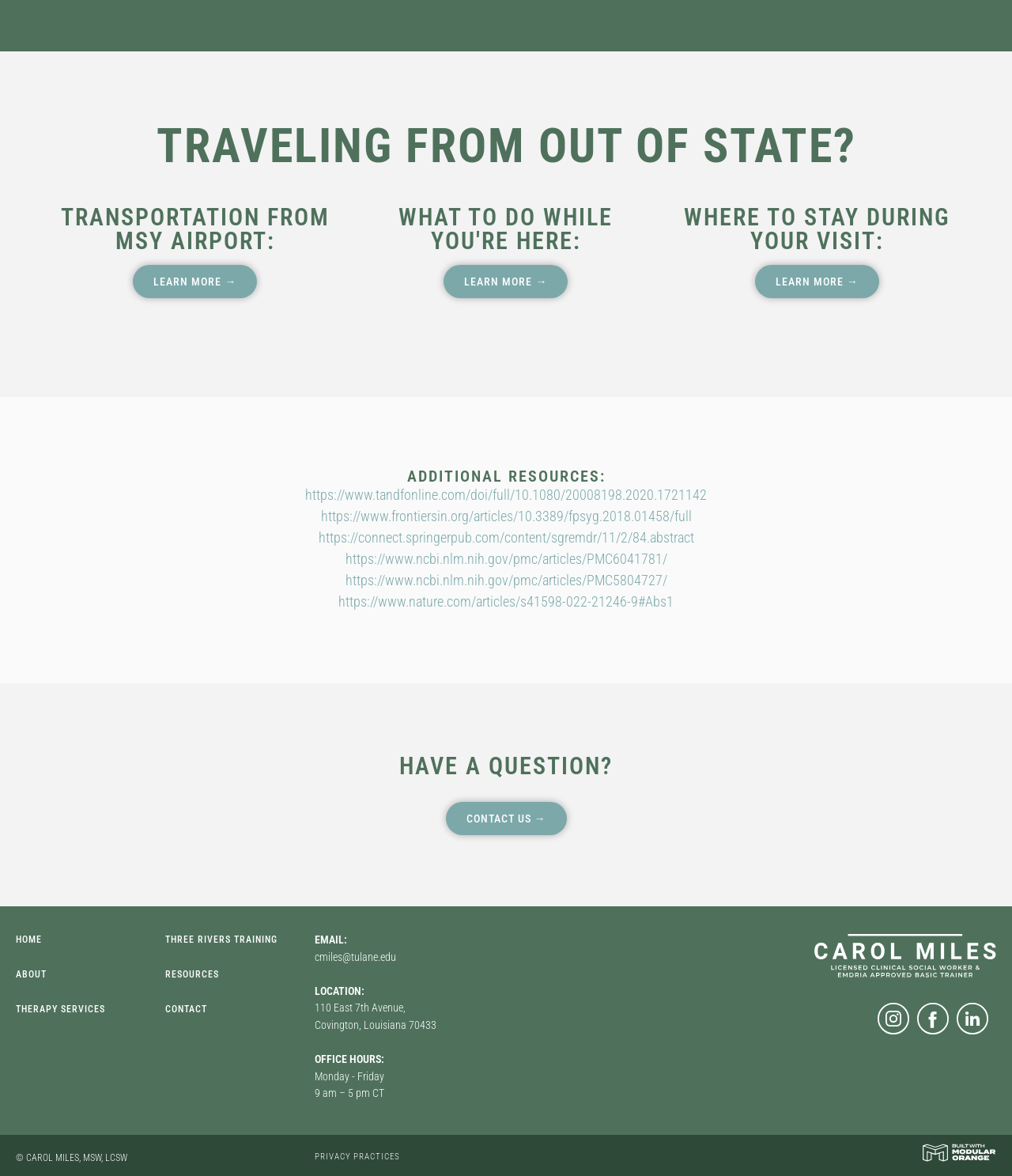Determine the bounding box coordinates of the target area to click to execute the following instruction: "Get information about what to do while you're here."

[0.439, 0.225, 0.561, 0.254]